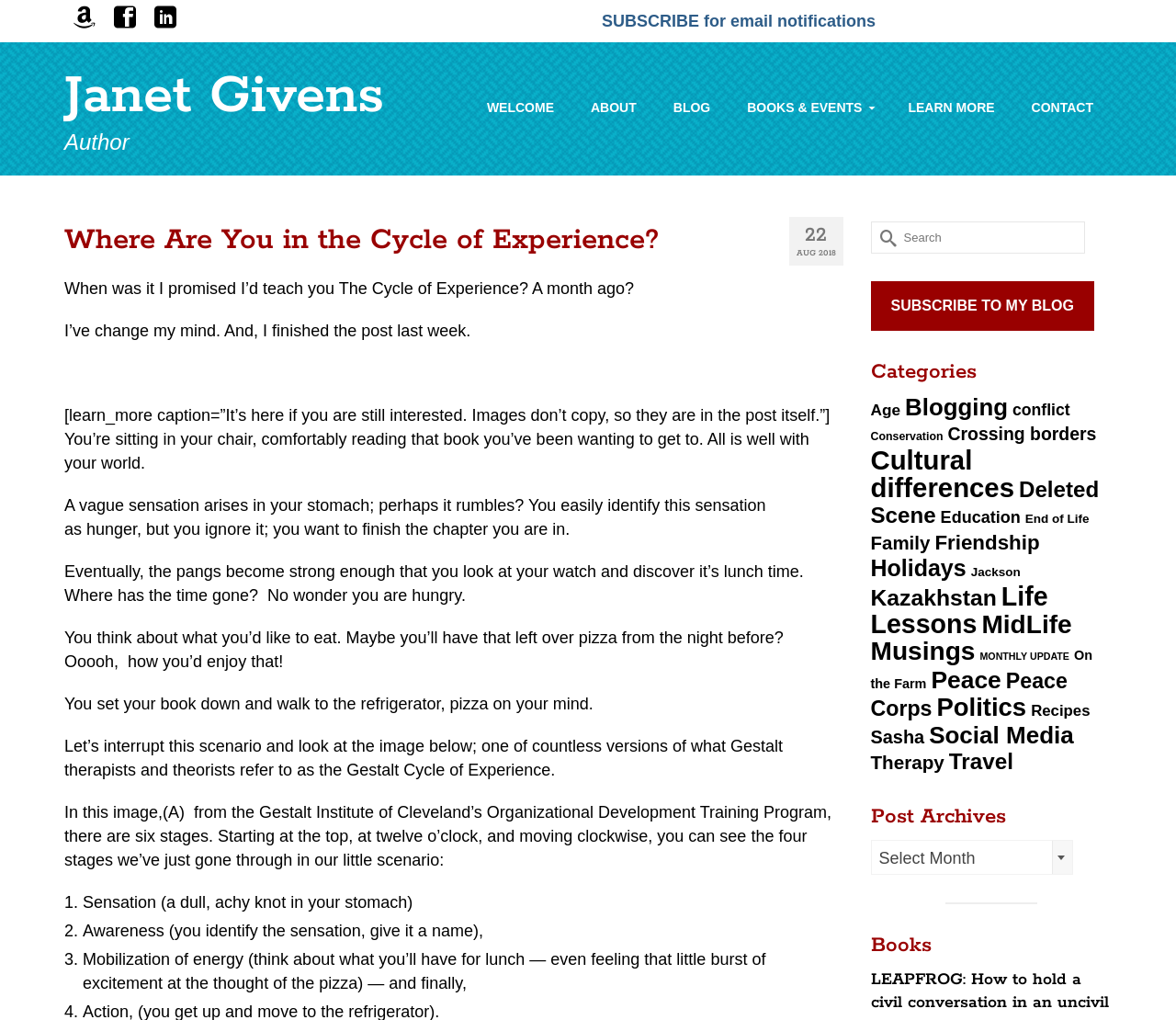Extract the bounding box of the UI element described as: "Projects".

None